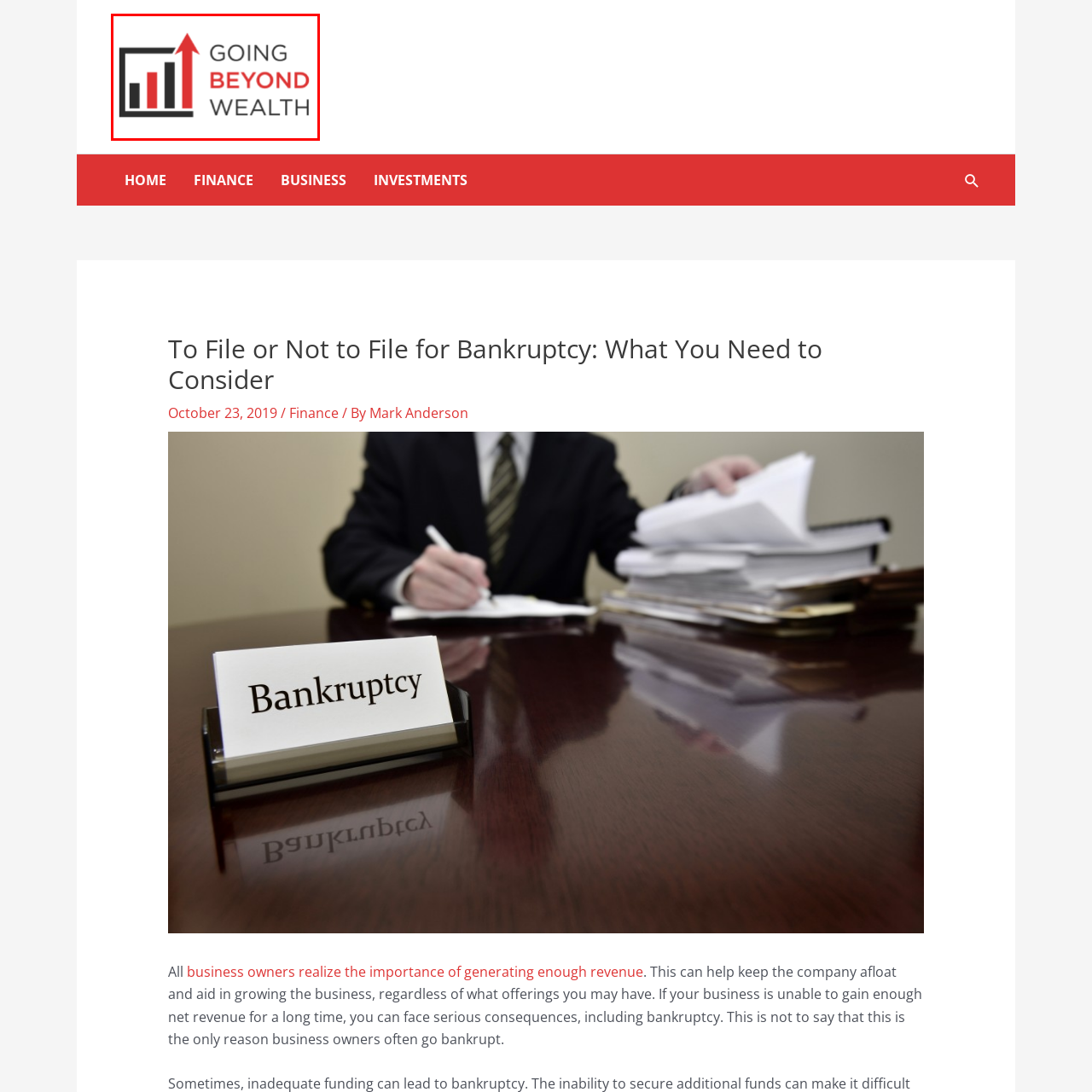Pay attention to the red boxed area, What is the brand's commitment? Provide a one-word or short phrase response.

Helping clients navigate complex financial decisions